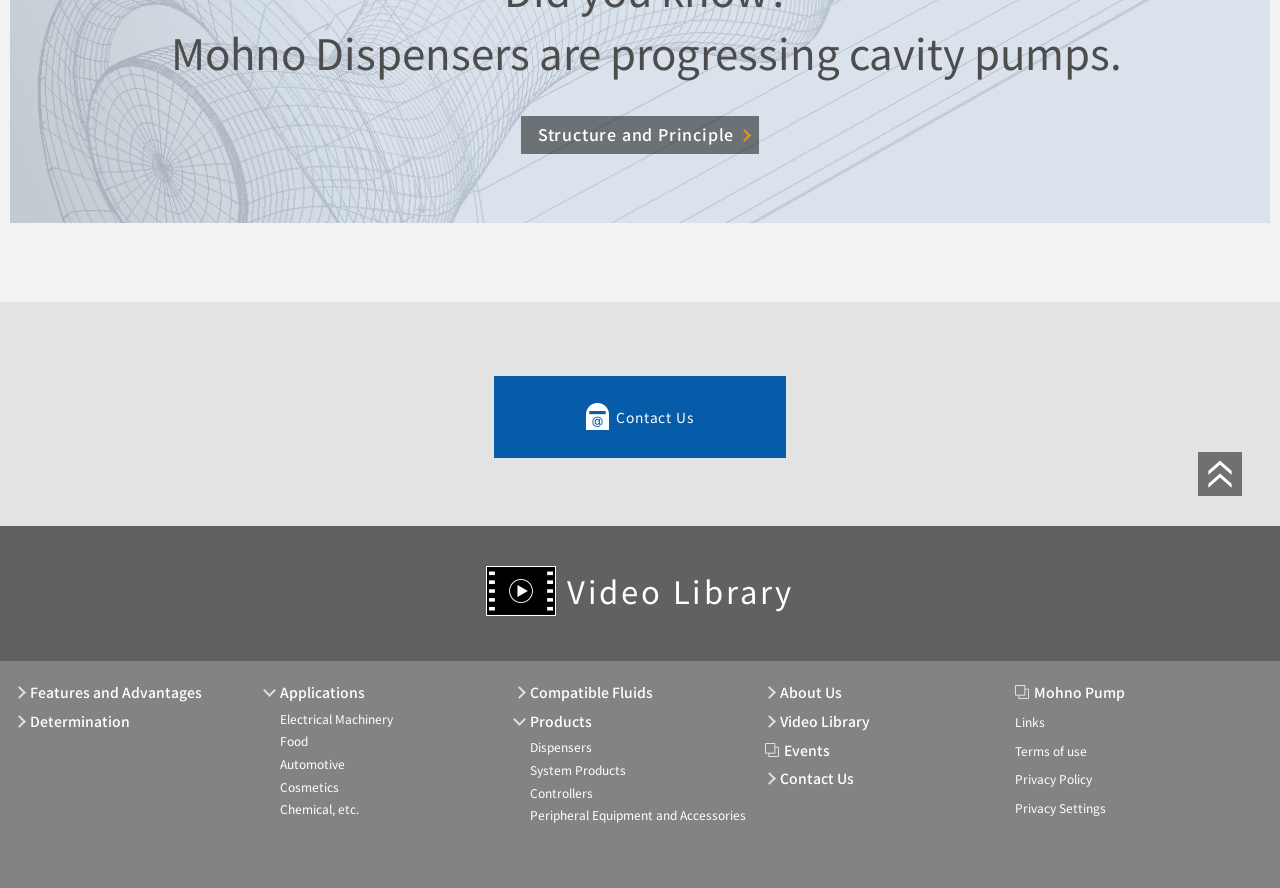Identify the bounding box coordinates of the clickable region required to complete the instruction: "Contact the company". The coordinates should be given as four float numbers within the range of 0 and 1, i.e., [left, top, right, bottom].

[0.386, 0.423, 0.614, 0.516]